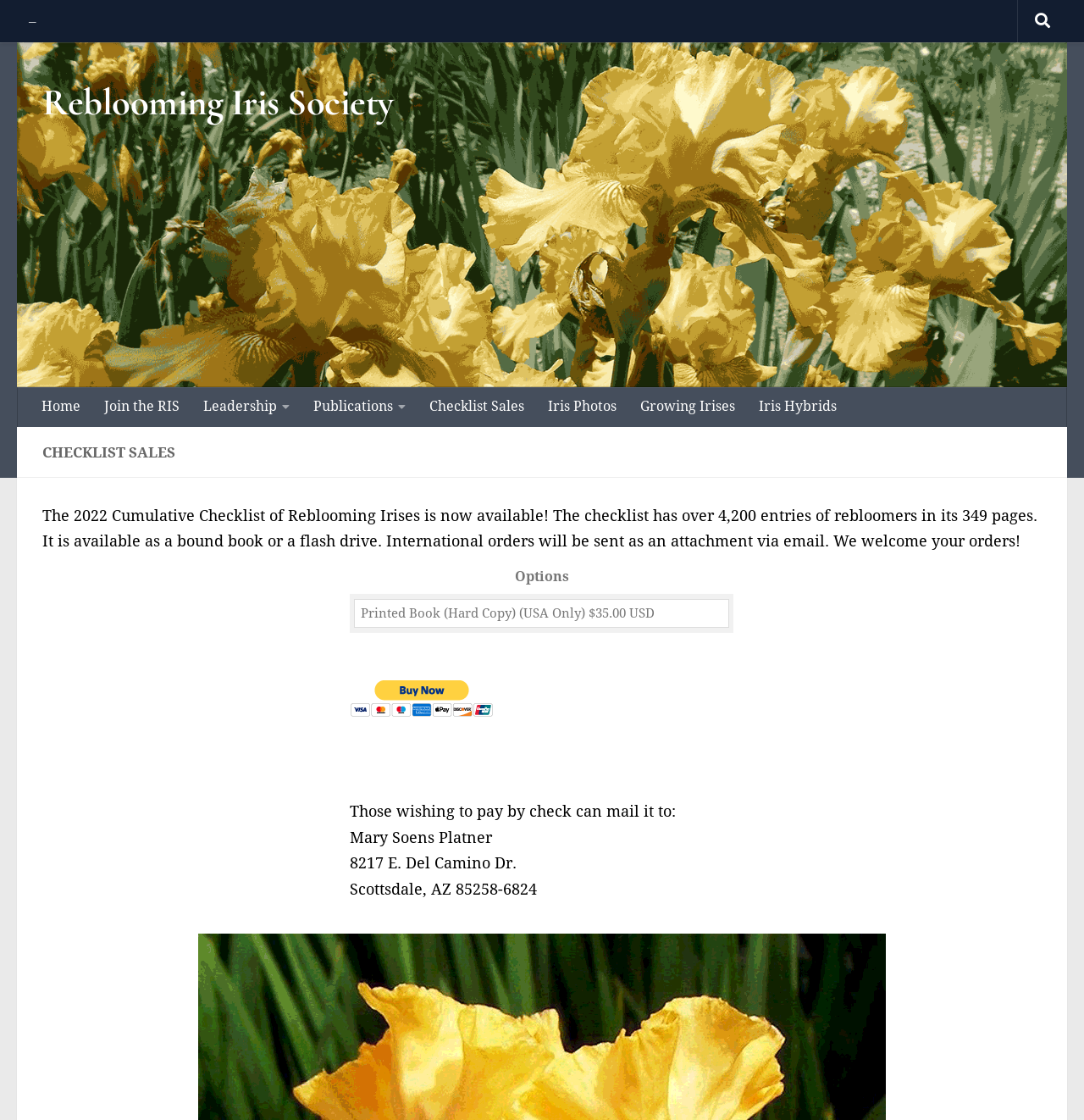What is the purpose of the checklist?
Answer with a single word or phrase by referring to the visual content.

To list reblooming irises